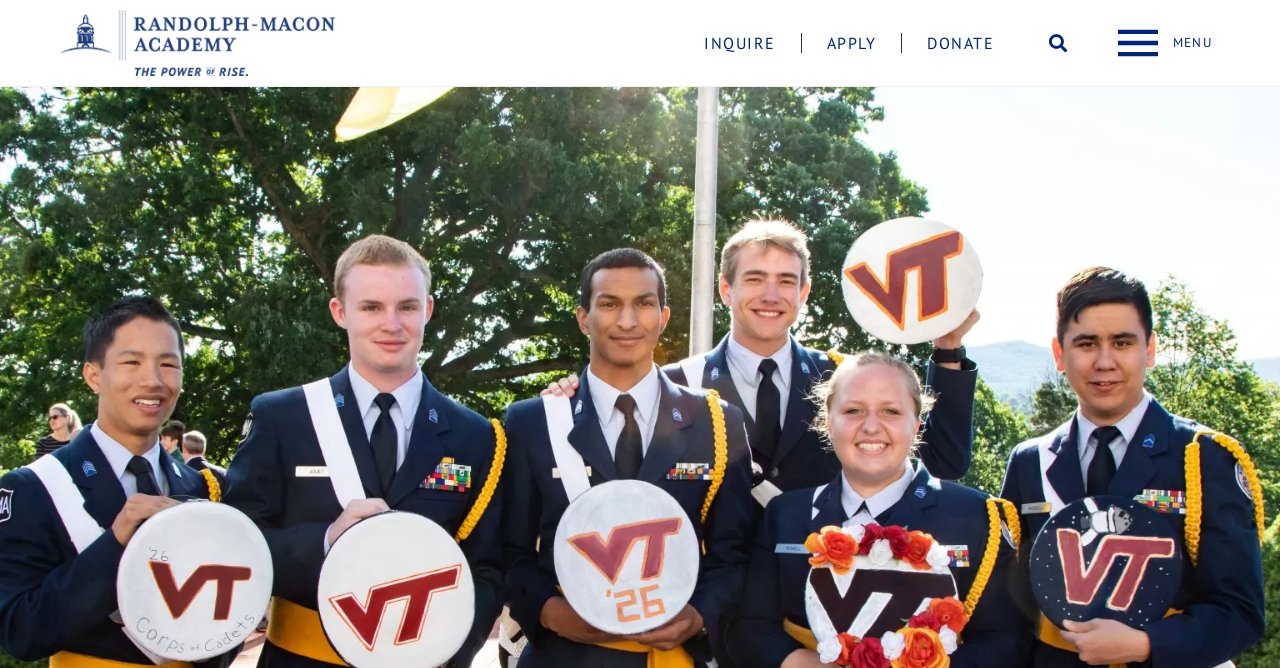How many links are in the top navigation bar?
Using the screenshot, give a one-word or short phrase answer.

3